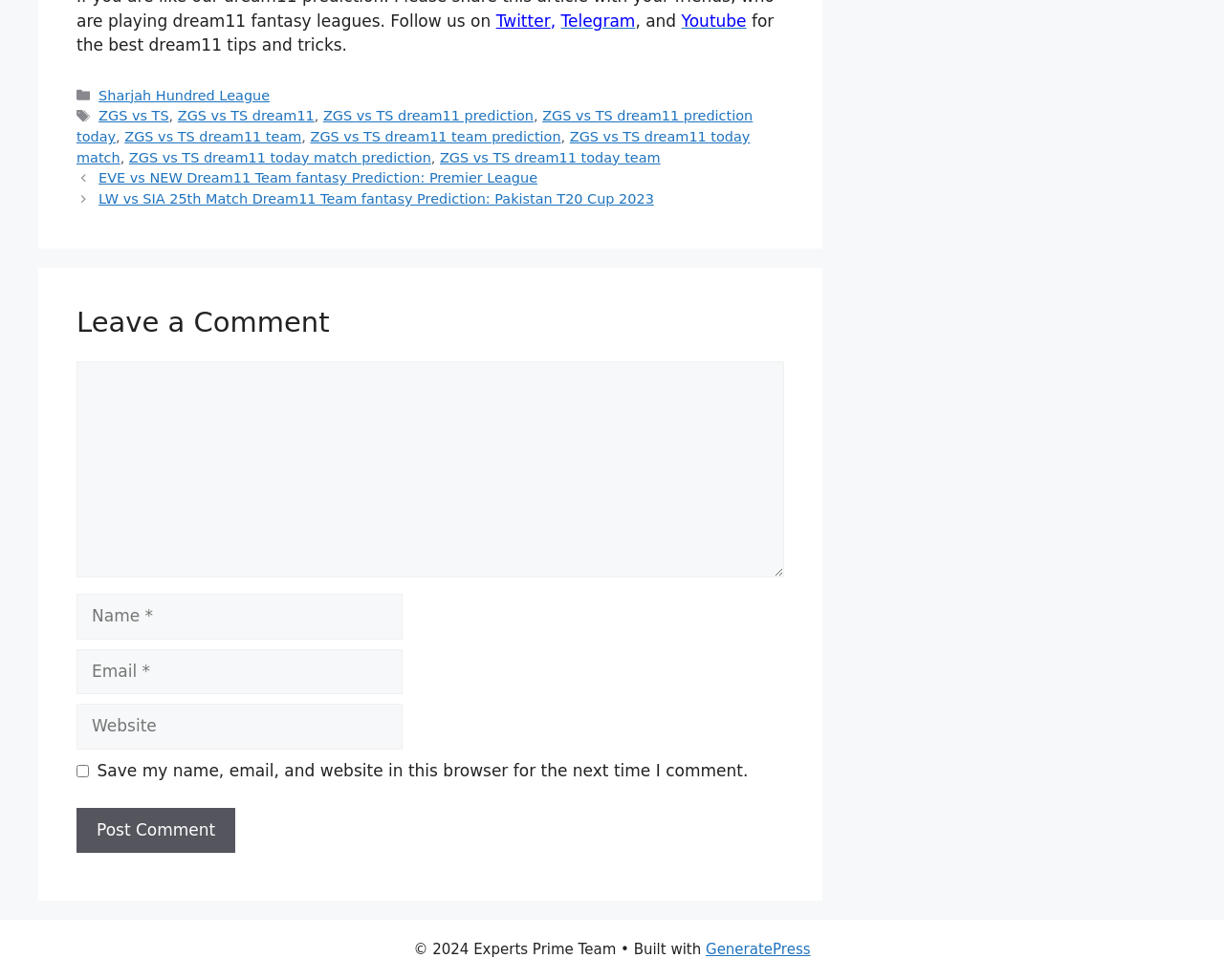Please determine the bounding box coordinates of the element's region to click in order to carry out the following instruction: "Click on Youtube link". The coordinates should be four float numbers between 0 and 1, i.e., [left, top, right, bottom].

[0.557, 0.012, 0.61, 0.031]